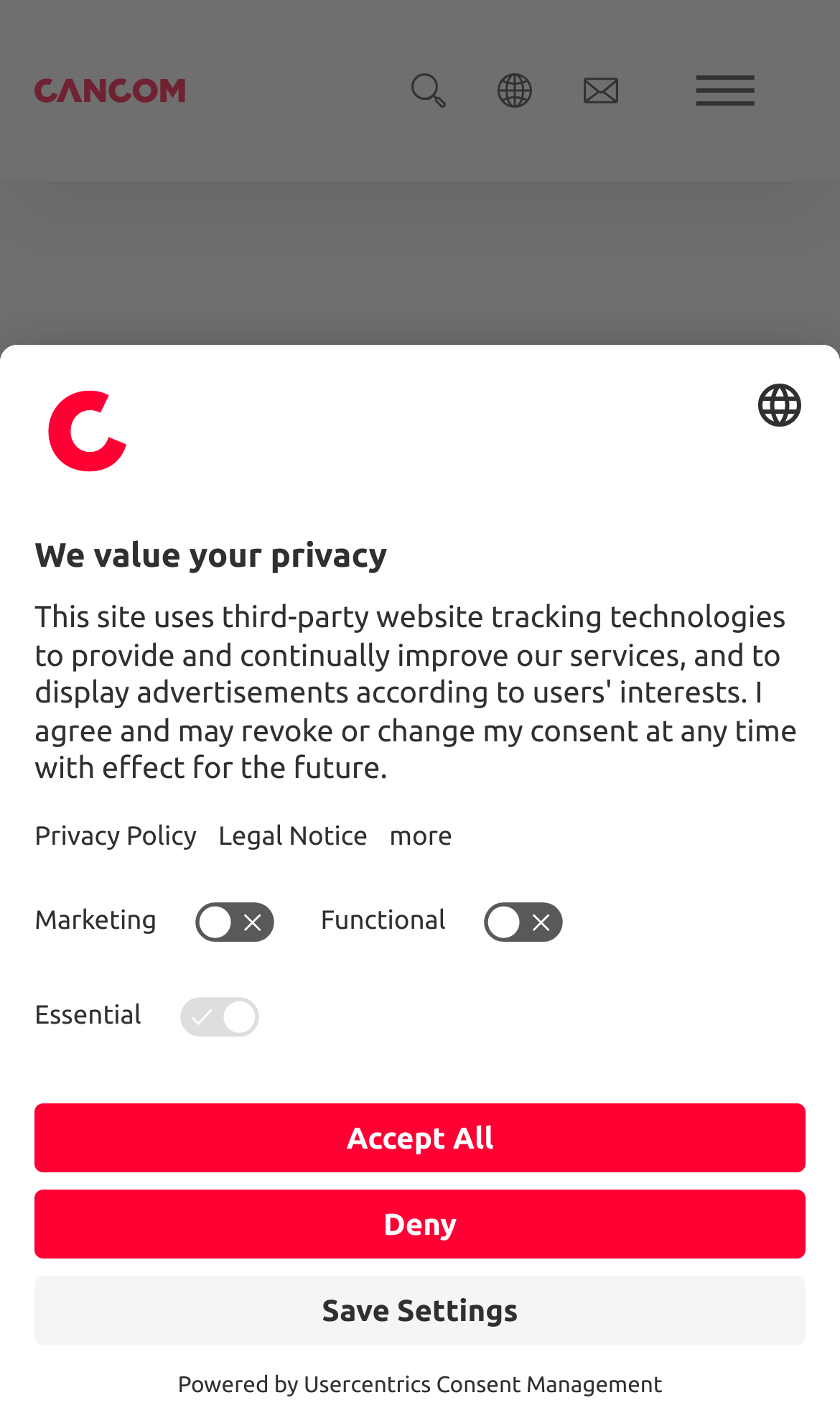Bounding box coordinates must be specified in the format (top-left x, top-left y, bottom-right x, bottom-right y). All values should be floating point numbers between 0 and 1. What are the bounding box coordinates of the UI element described as: Portals and shops

[0.041, 0.906, 0.959, 0.967]